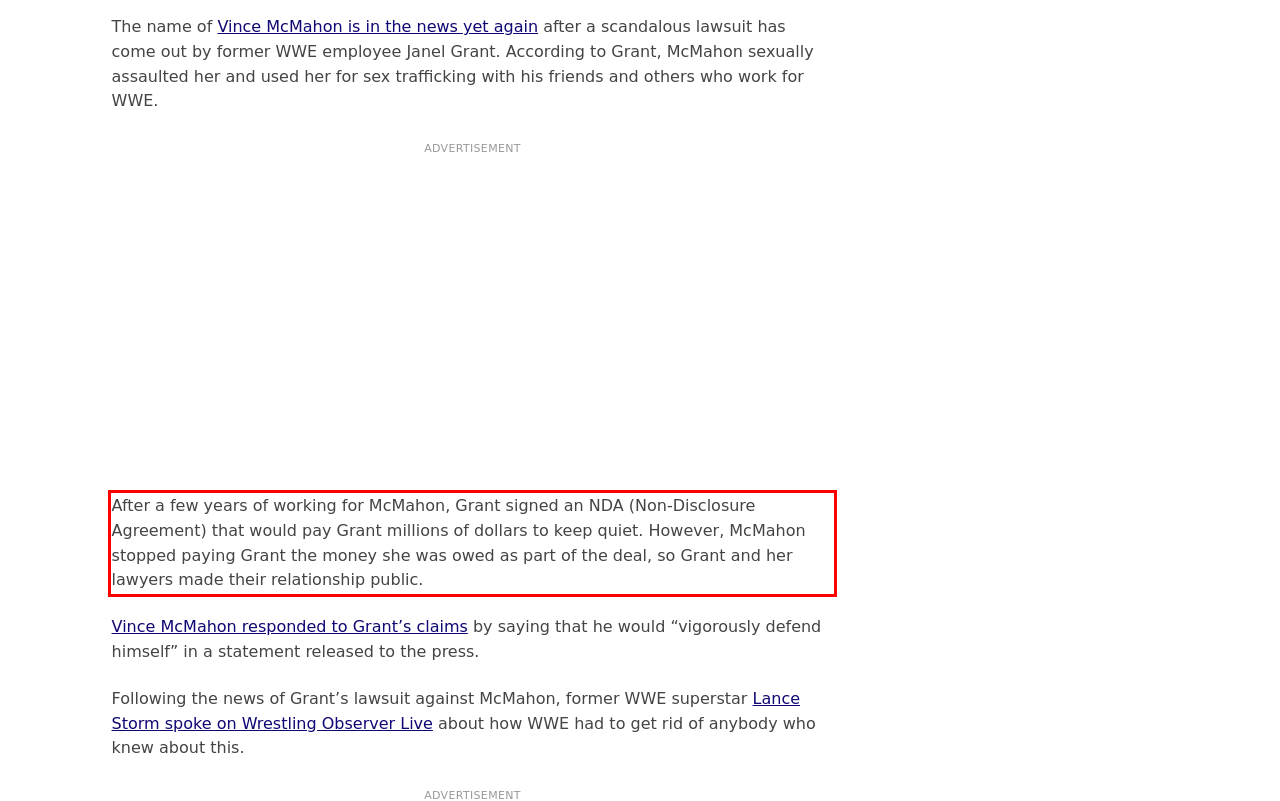You are provided with a screenshot of a webpage that includes a UI element enclosed in a red rectangle. Extract the text content inside this red rectangle.

After a few years of working for McMahon, Grant signed an NDA (Non-Disclosure Agreement) that would pay Grant millions of dollars to keep quiet. However, McMahon stopped paying Grant the money she was owed as part of the deal, so Grant and her lawyers made their relationship public.